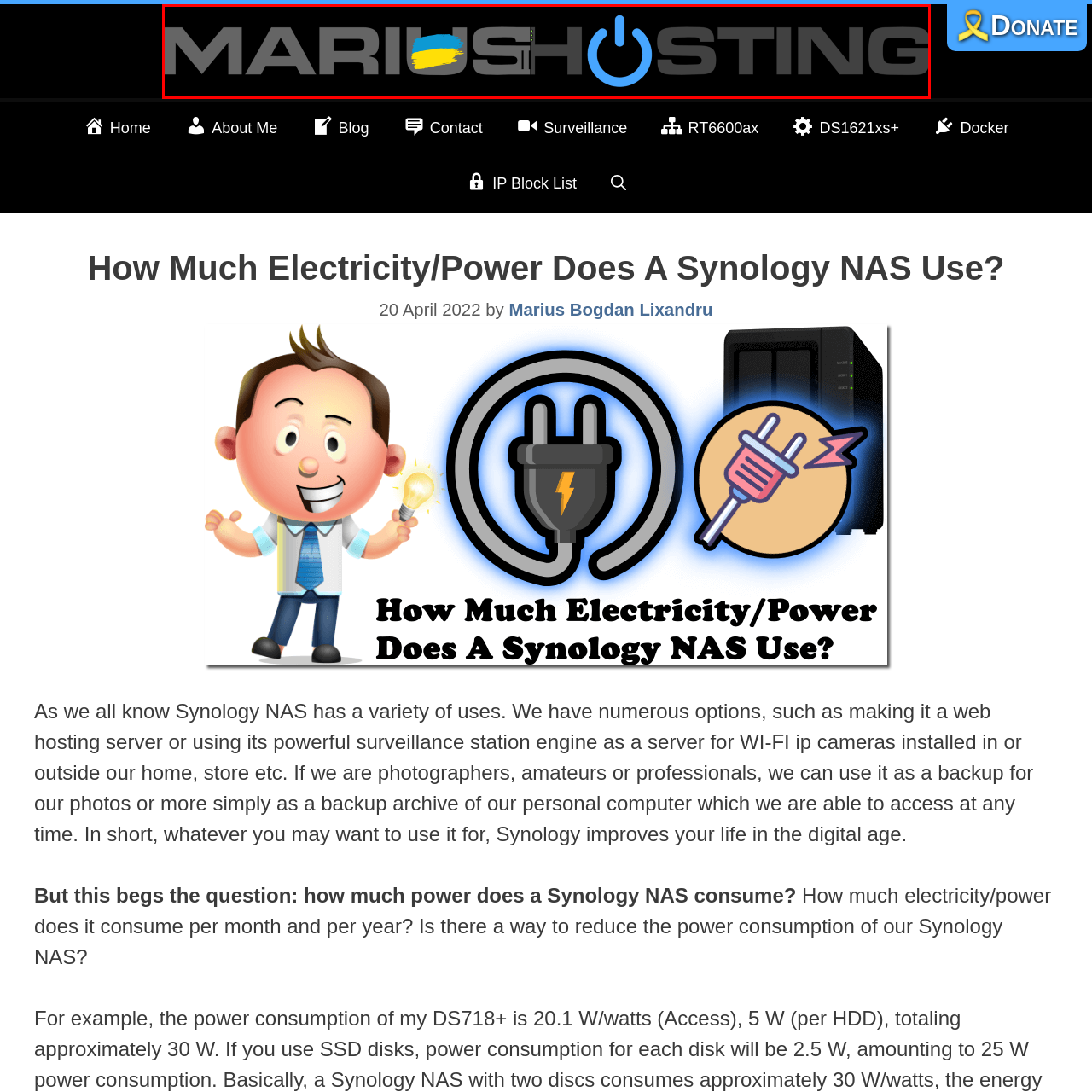Analyze the picture enclosed by the red bounding box and provide a single-word or phrase answer to this question:
What is integrated into the letter 'o'?

A blue power symbol